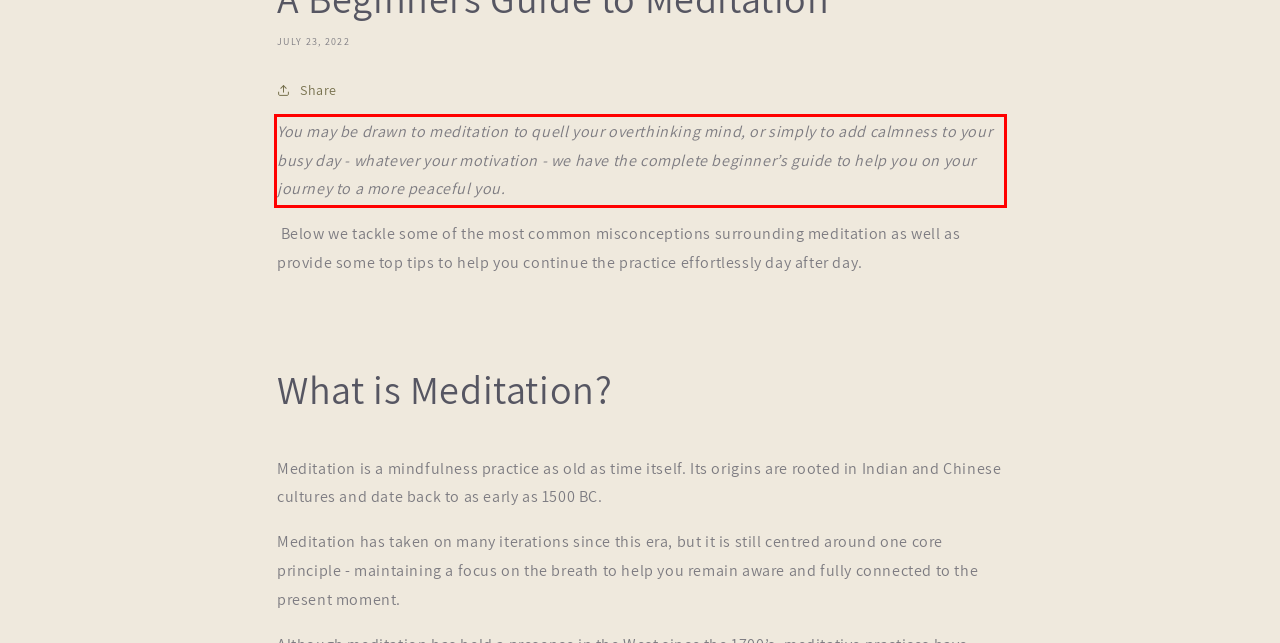Please examine the webpage screenshot containing a red bounding box and use OCR to recognize and output the text inside the red bounding box.

You may be drawn to meditation to quell your overthinking mind, or simply to add calmness to your busy day - whatever your motivation - we have the complete beginner’s guide to help you on your journey to a more peaceful you.